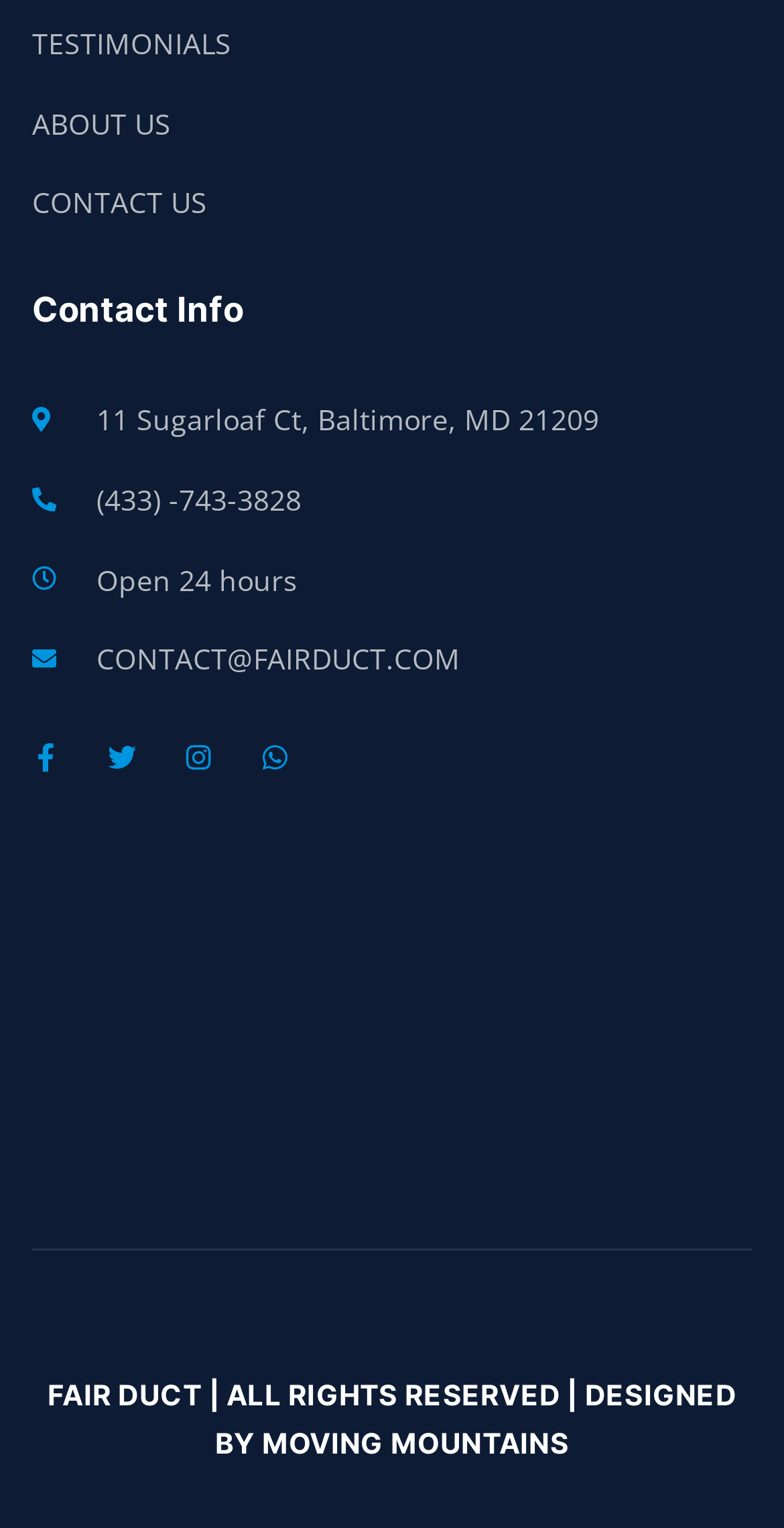Kindly determine the bounding box coordinates of the area that needs to be clicked to fulfill this instruction: "Open Facebook page".

[0.041, 0.487, 0.077, 0.506]